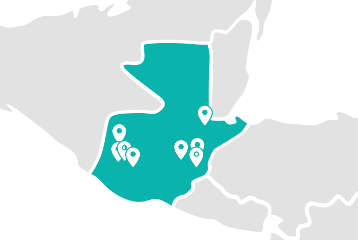Using a single word or phrase, answer the following question: 
What condition do the clinics on the map assist with?

Clubfoot